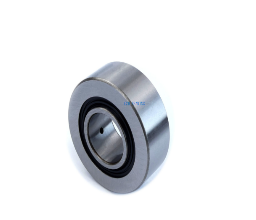Break down the image and describe every detail you can observe.

This image showcases a NA22 RNA22 type heavy duty needle roller bearing, known for its robust design and reliable performance in various mechanical applications. The bearing features a smooth, metallic exterior with a black rubber seal, intended to minimize dust and grease ingress while enhancing durability. This type of bearing is commonly used in environments where high radial loads are encountered, making it essential for ensuring smooth operation in machinery. Its compact form factor allows for easy installation in tight spaces, reflecting its versatility in industrial and mechanical contexts.